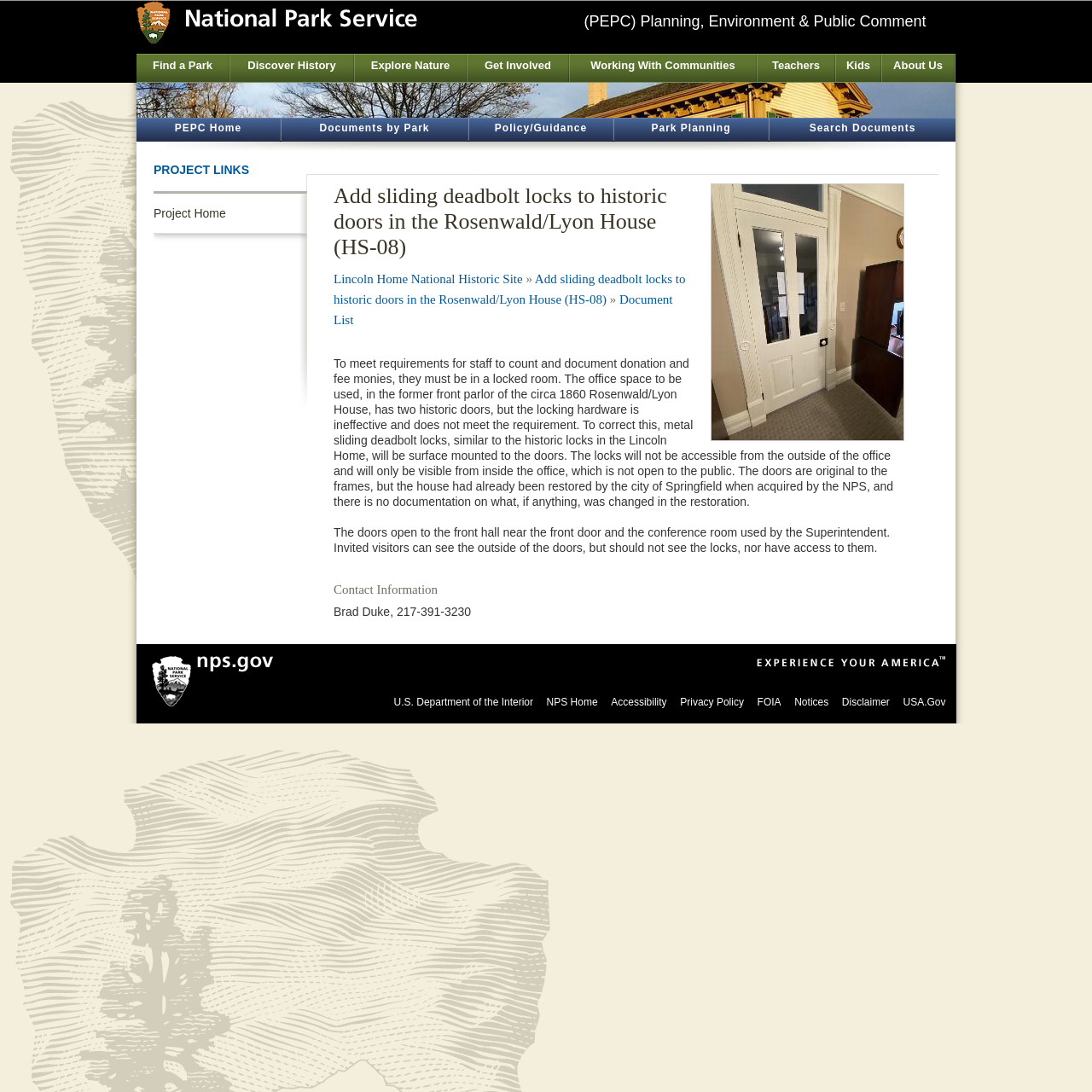Please identify the bounding box coordinates of the area that needs to be clicked to fulfill the following instruction: "Toggle the table of contents."

None